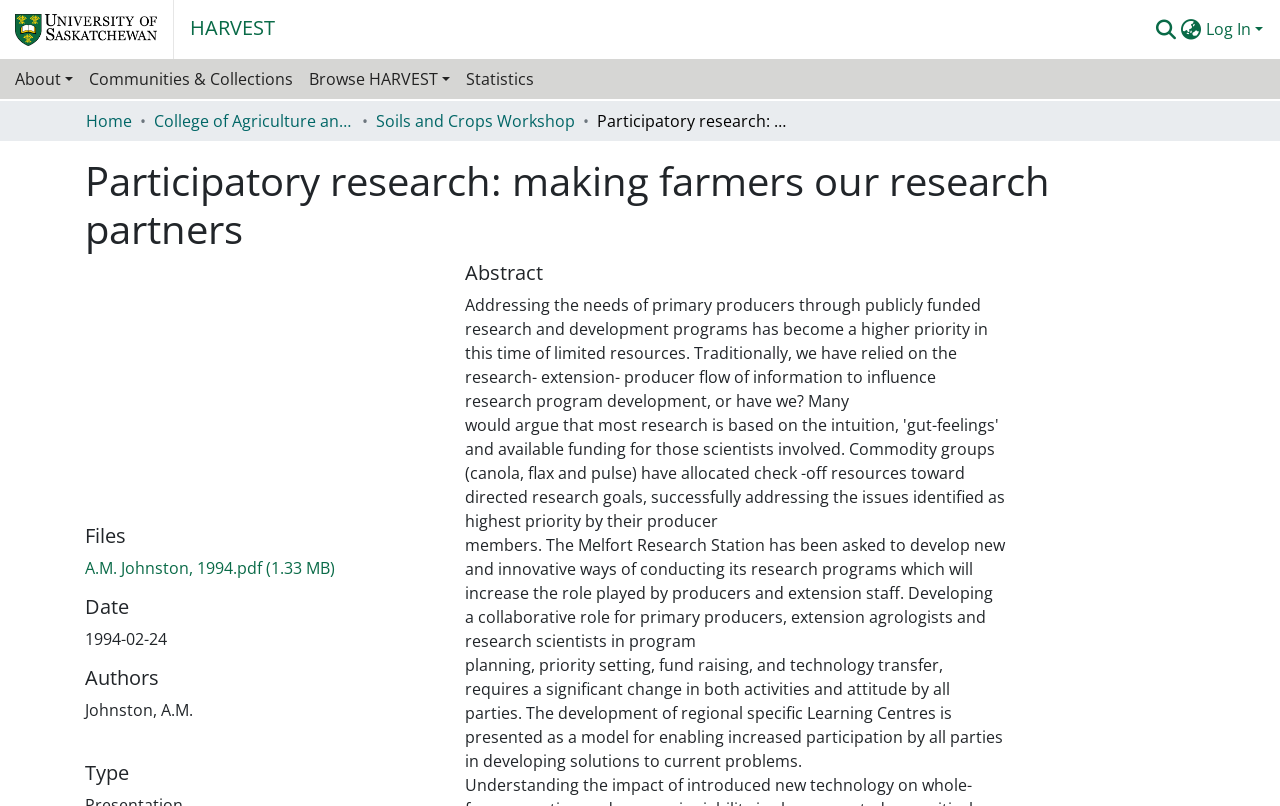Could you locate the bounding box coordinates for the section that should be clicked to accomplish this task: "Browse HARVEST".

[0.235, 0.073, 0.358, 0.122]